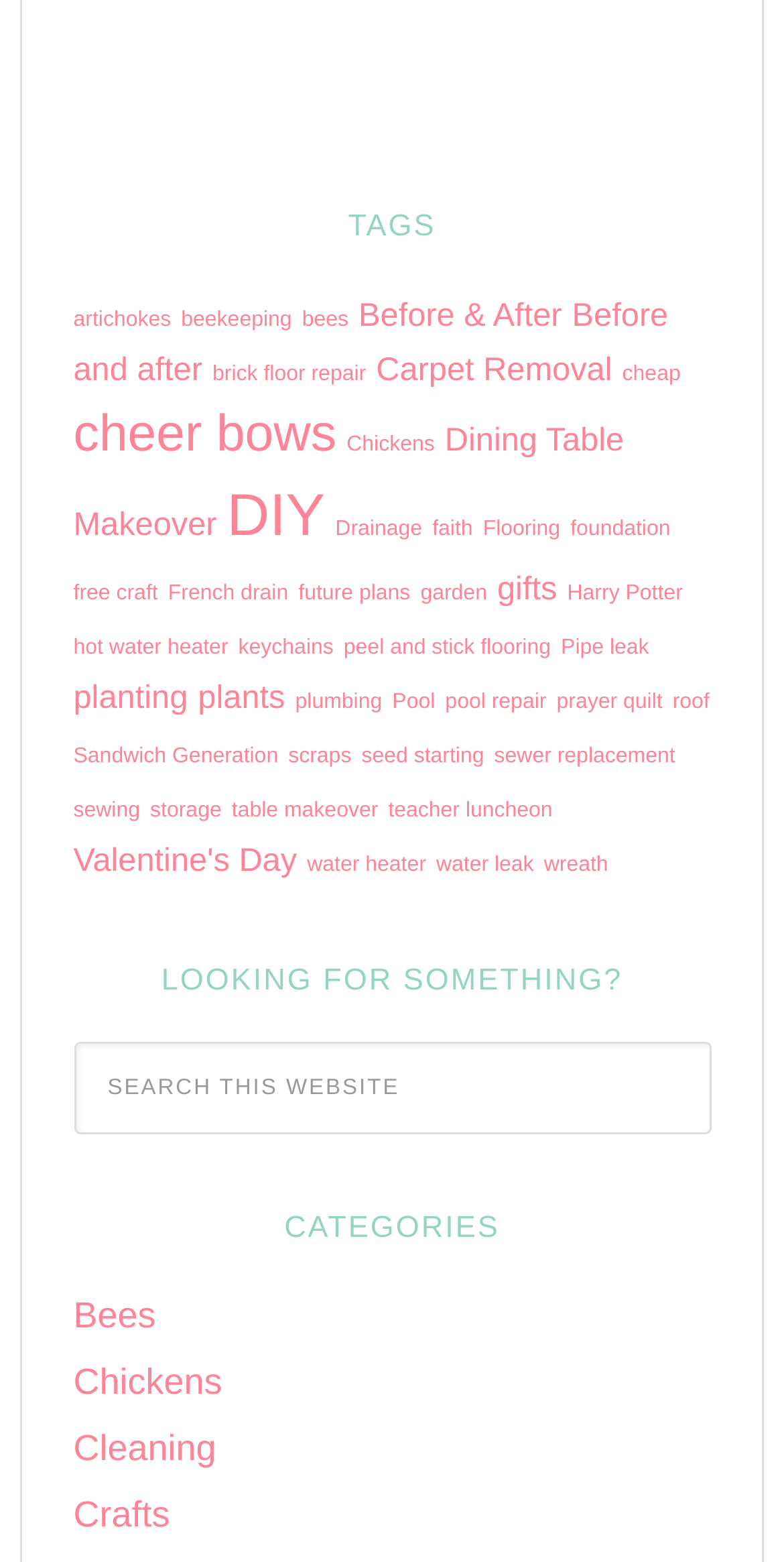Indicate the bounding box coordinates of the element that needs to be clicked to satisfy the following instruction: "Click on the 'artichokes' tag". The coordinates should be four float numbers between 0 and 1, i.e., [left, top, right, bottom].

[0.094, 0.196, 0.218, 0.212]